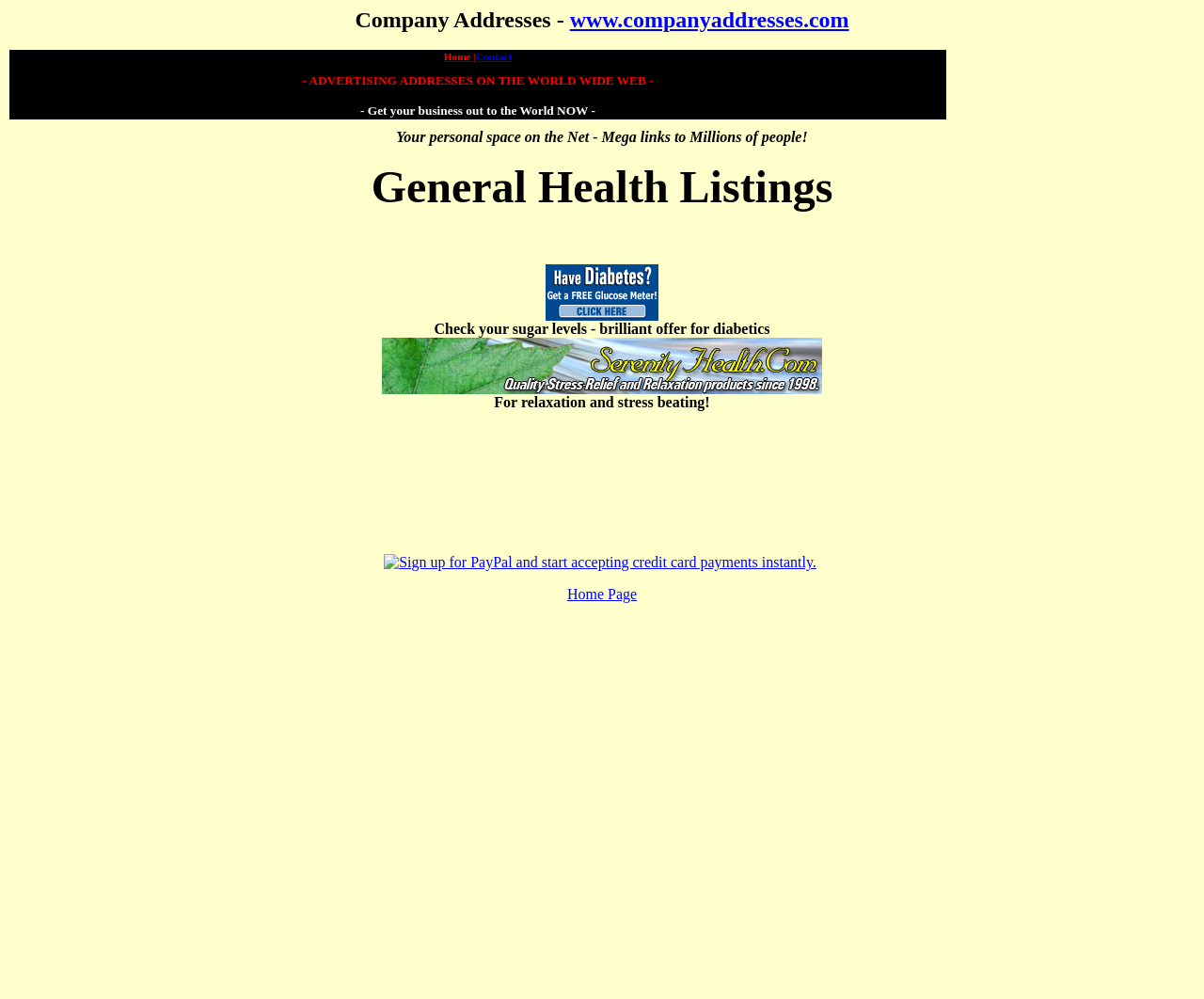Provide a single word or phrase answer to the question: 
What is the theme of the relaxation products?

Stress beating